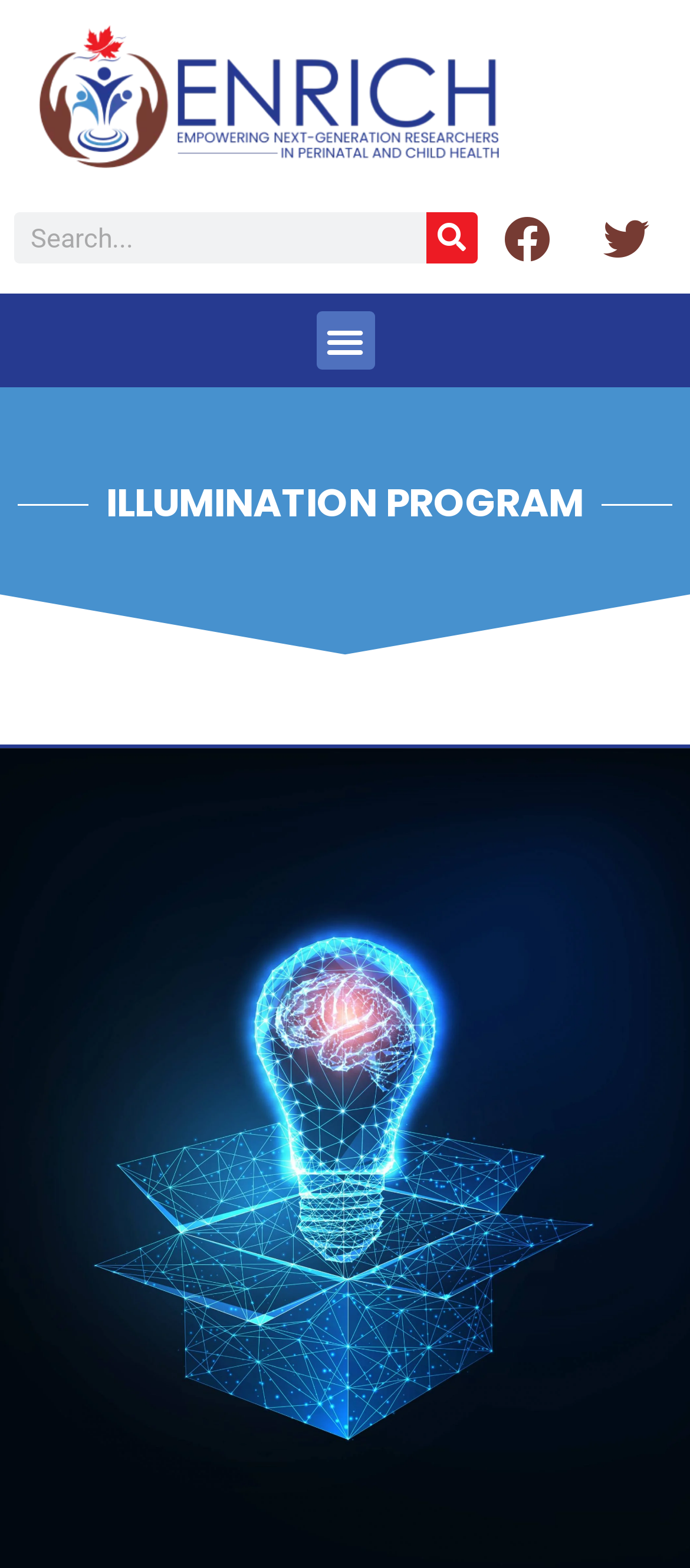Reply to the question with a brief word or phrase: What is the purpose of the image next to the 'Enrich' link?

To represent Enrich